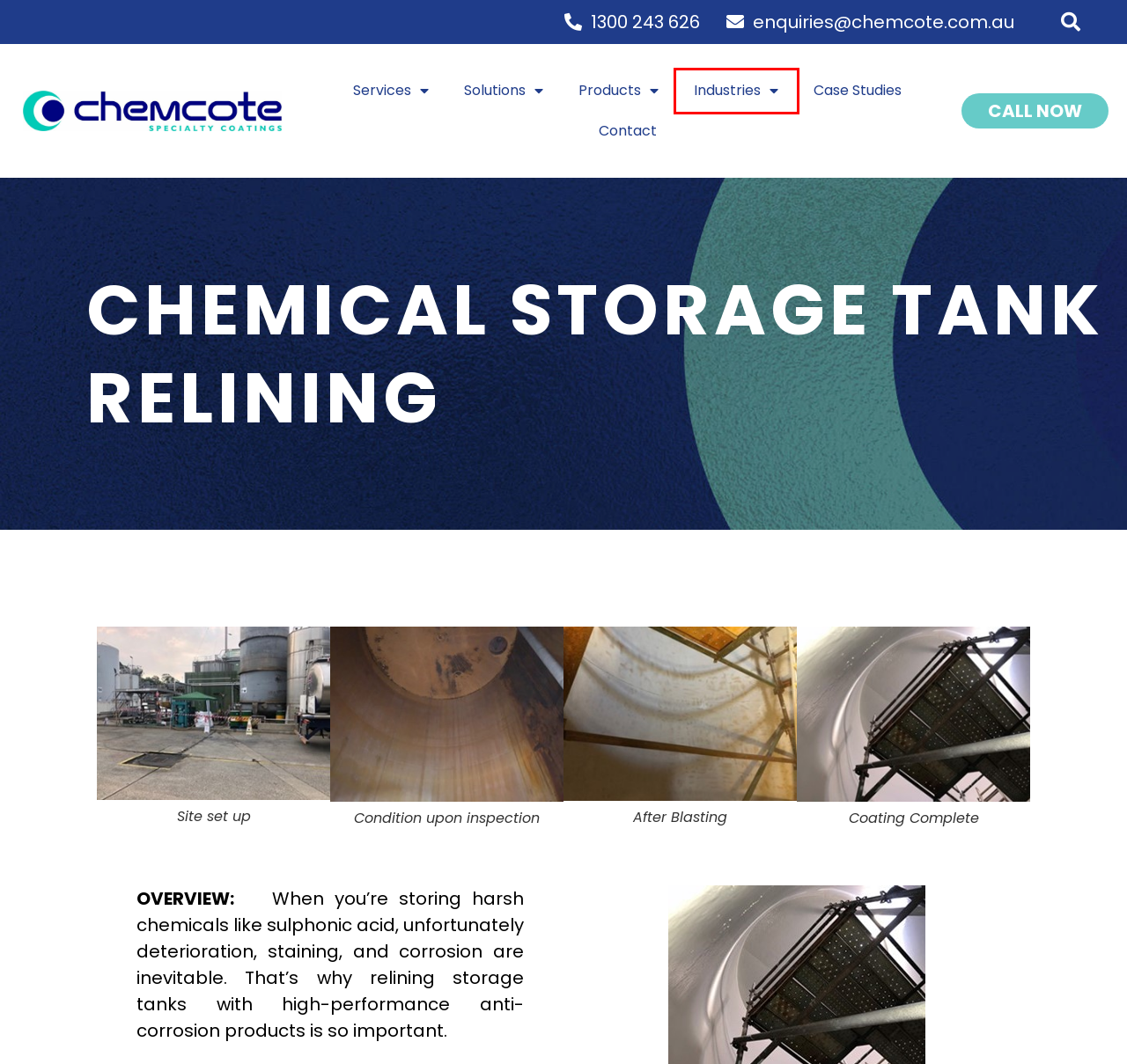You have a screenshot of a webpage where a red bounding box highlights a specific UI element. Identify the description that best matches the resulting webpage after the highlighted element is clicked. The choices are:
A. Case Studies - Chemcote Specialty Coatings
B. Services - Chemcote Specialty Coatings
C. Solutions - Chemcote Specialty Coatings
D. All Products - Chemcote Specialty Coatings
E. Industries - Chemcote Specialty Coatings
F. Products - Chemcote Specialty Coatings
G. Corrosion Prevention & Industrial Protective Coatings | Chemcote
H. Contact - Chemcote Specialty Coatings

E